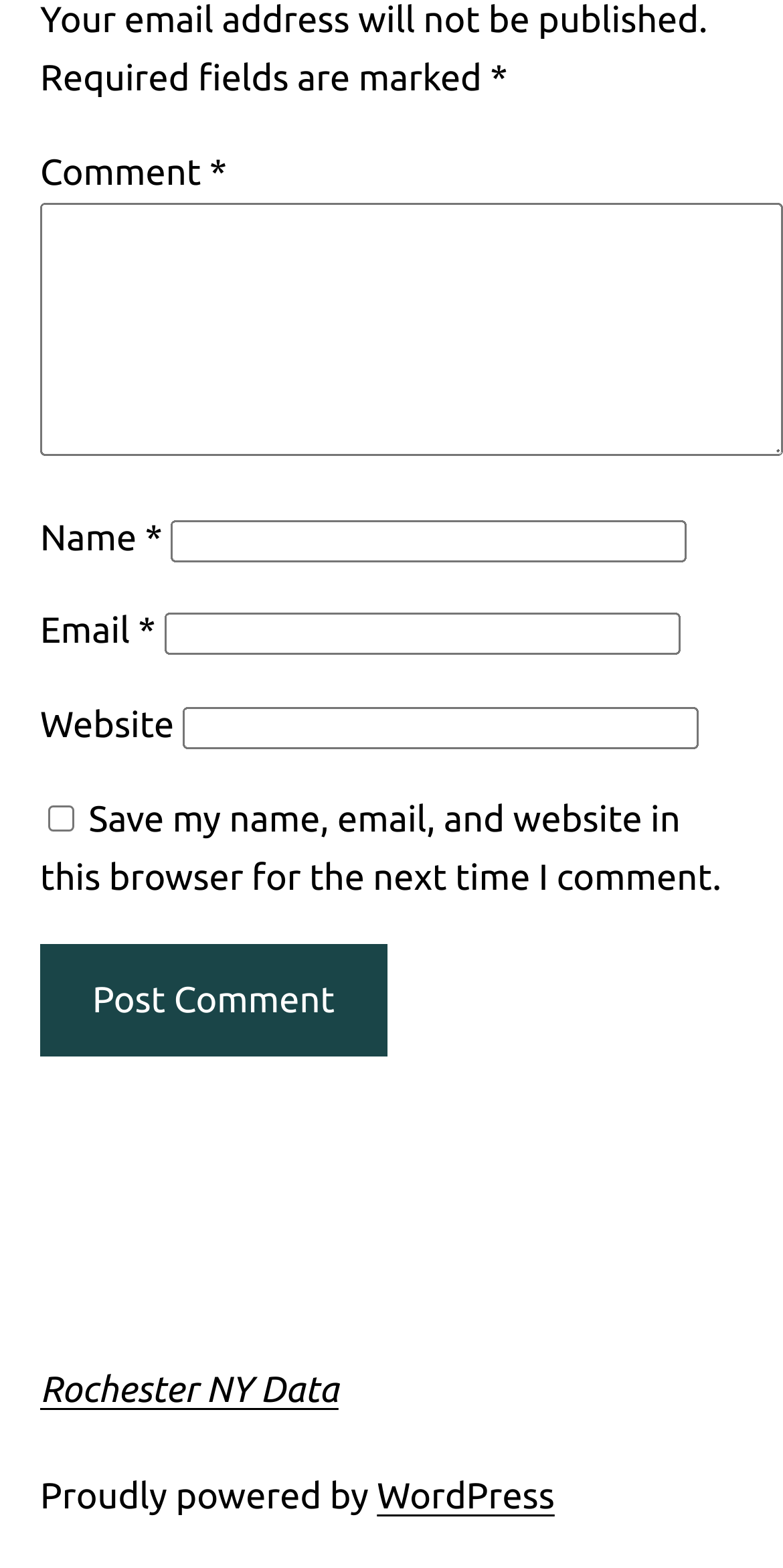What platform is the website built on?
Answer the question with a thorough and detailed explanation.

The webpage has a footer section that mentions 'Proudly powered by WordPress', indicating that the website is built on the WordPress platform.